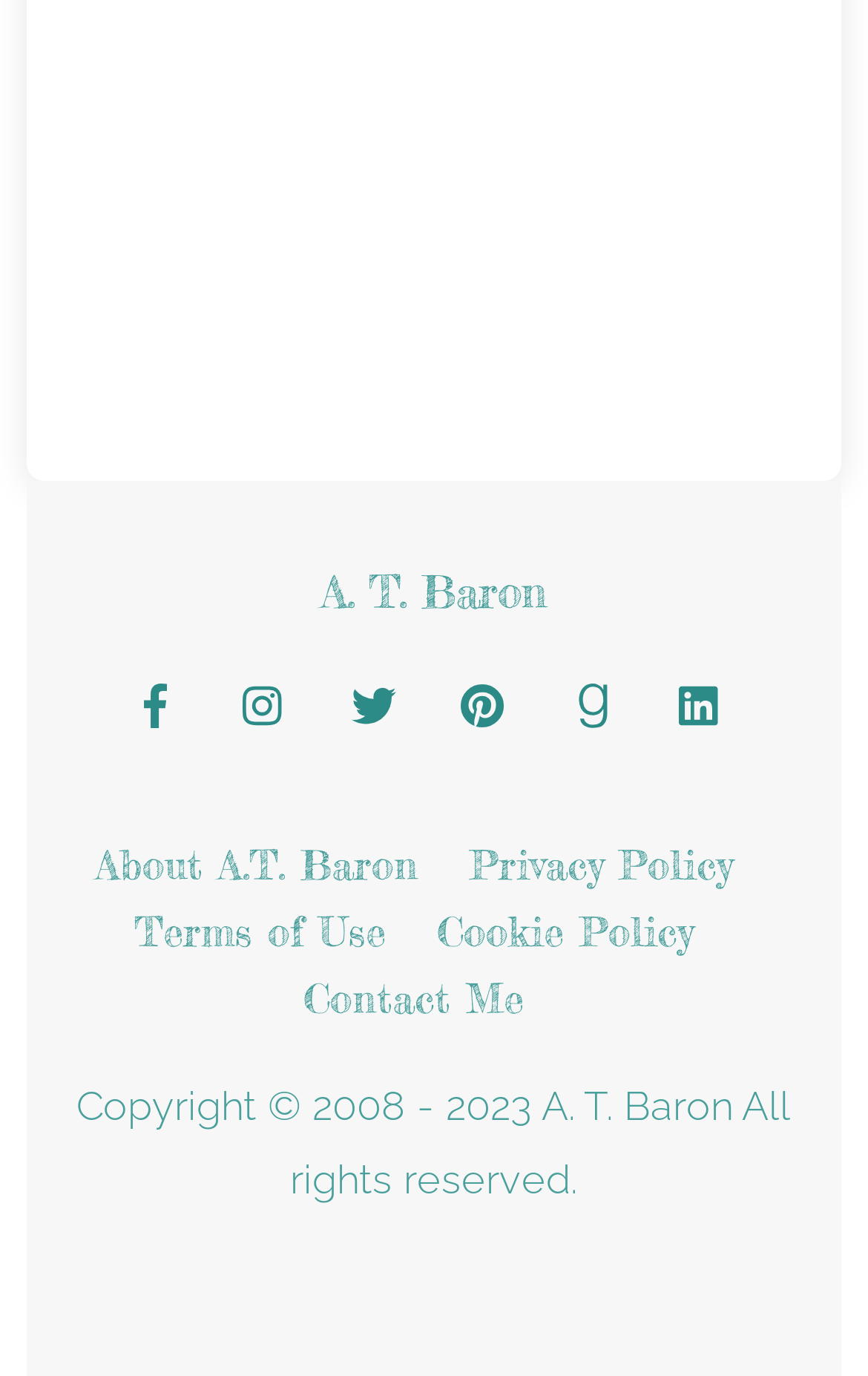Answer the question in one word or a short phrase:
What is the author's name?

A. T. Baron